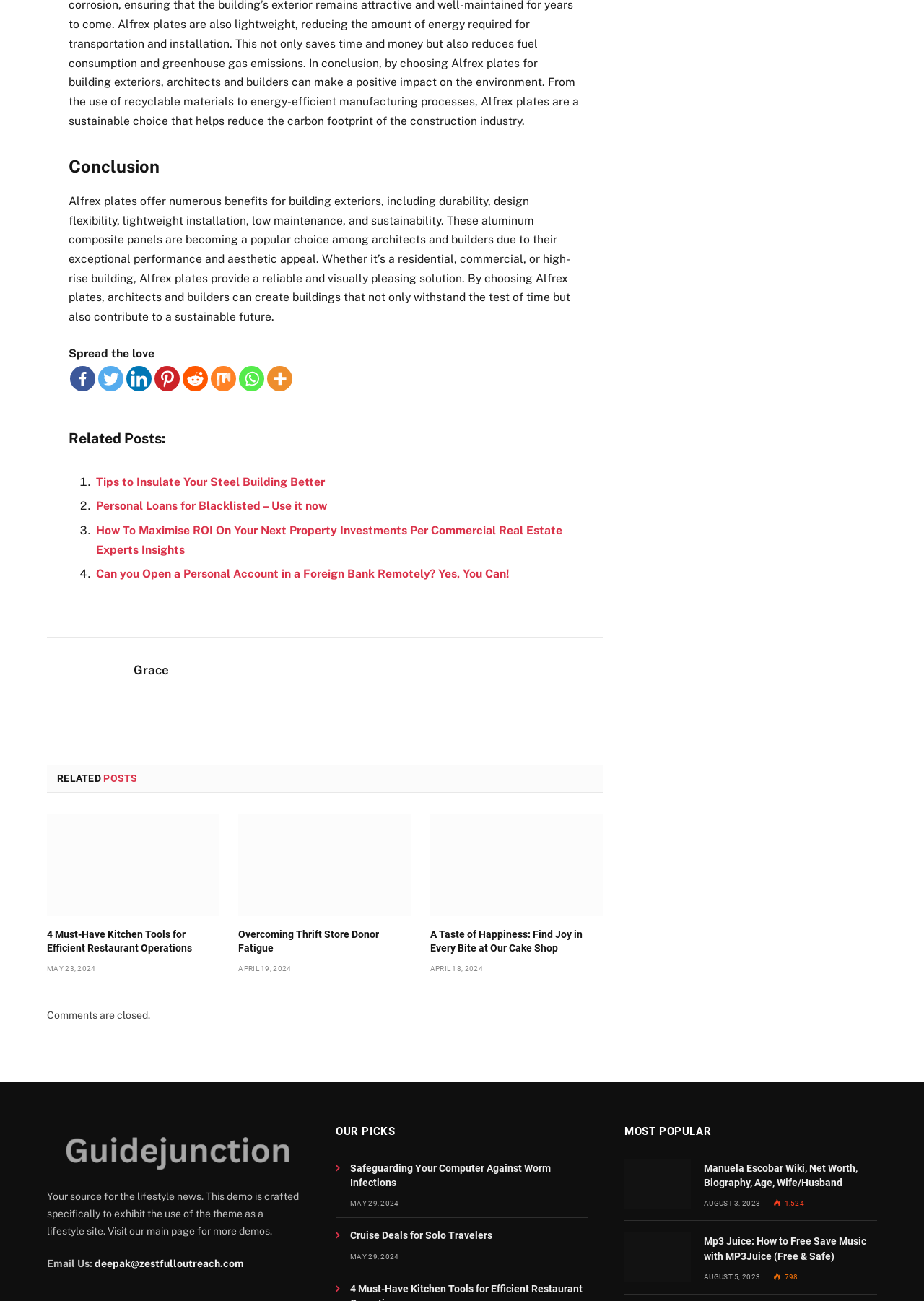Using the webpage screenshot, find the UI element described by Grace. Provide the bounding box coordinates in the format (top-left x, top-left y, bottom-right x, bottom-right y), ensuring all values are floating point numbers between 0 and 1.

[0.145, 0.51, 0.183, 0.521]